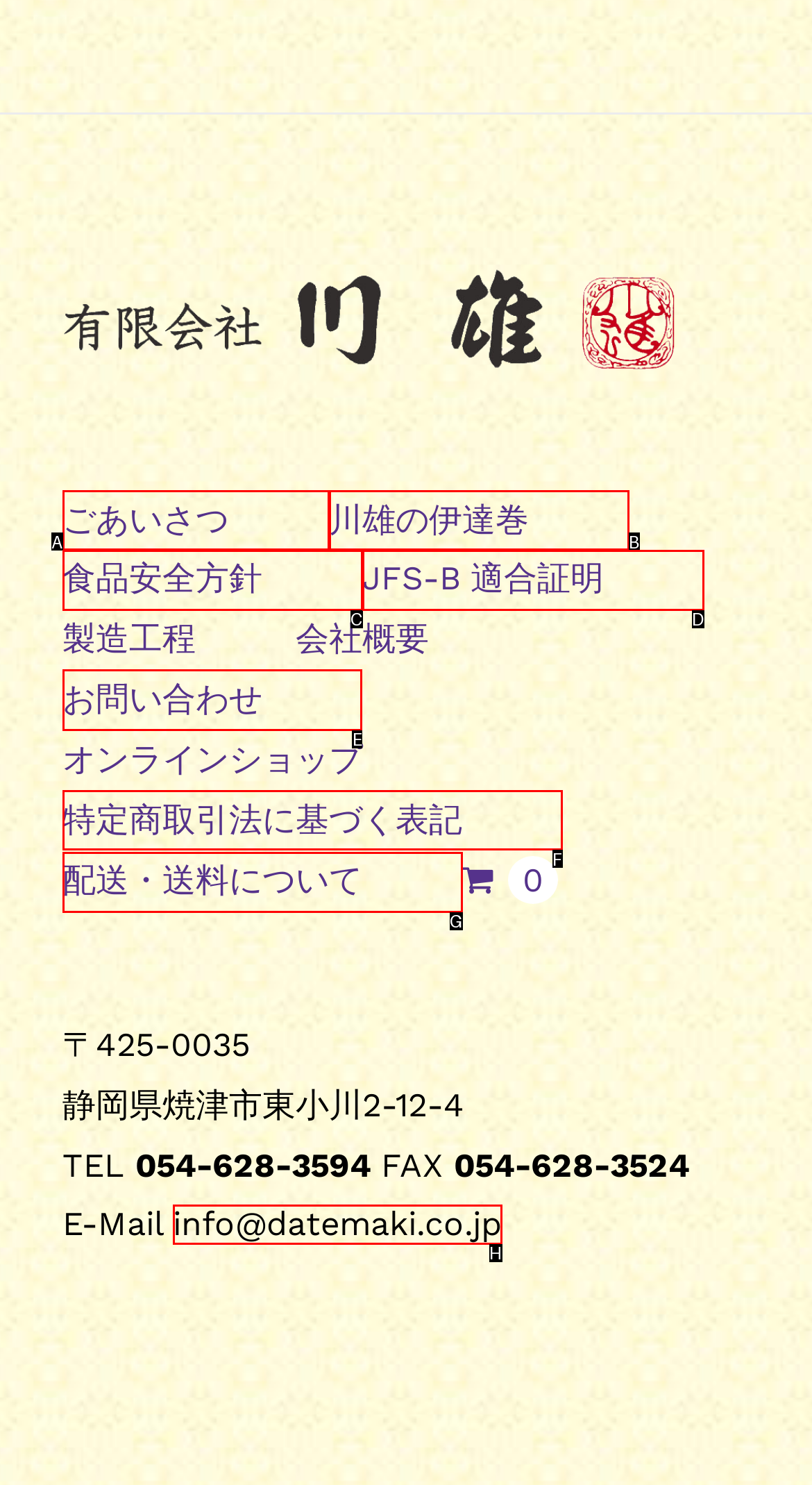Select the appropriate HTML element to click for the following task: view Moon Base Armstrong Components
Answer with the letter of the selected option from the given choices directly.

None